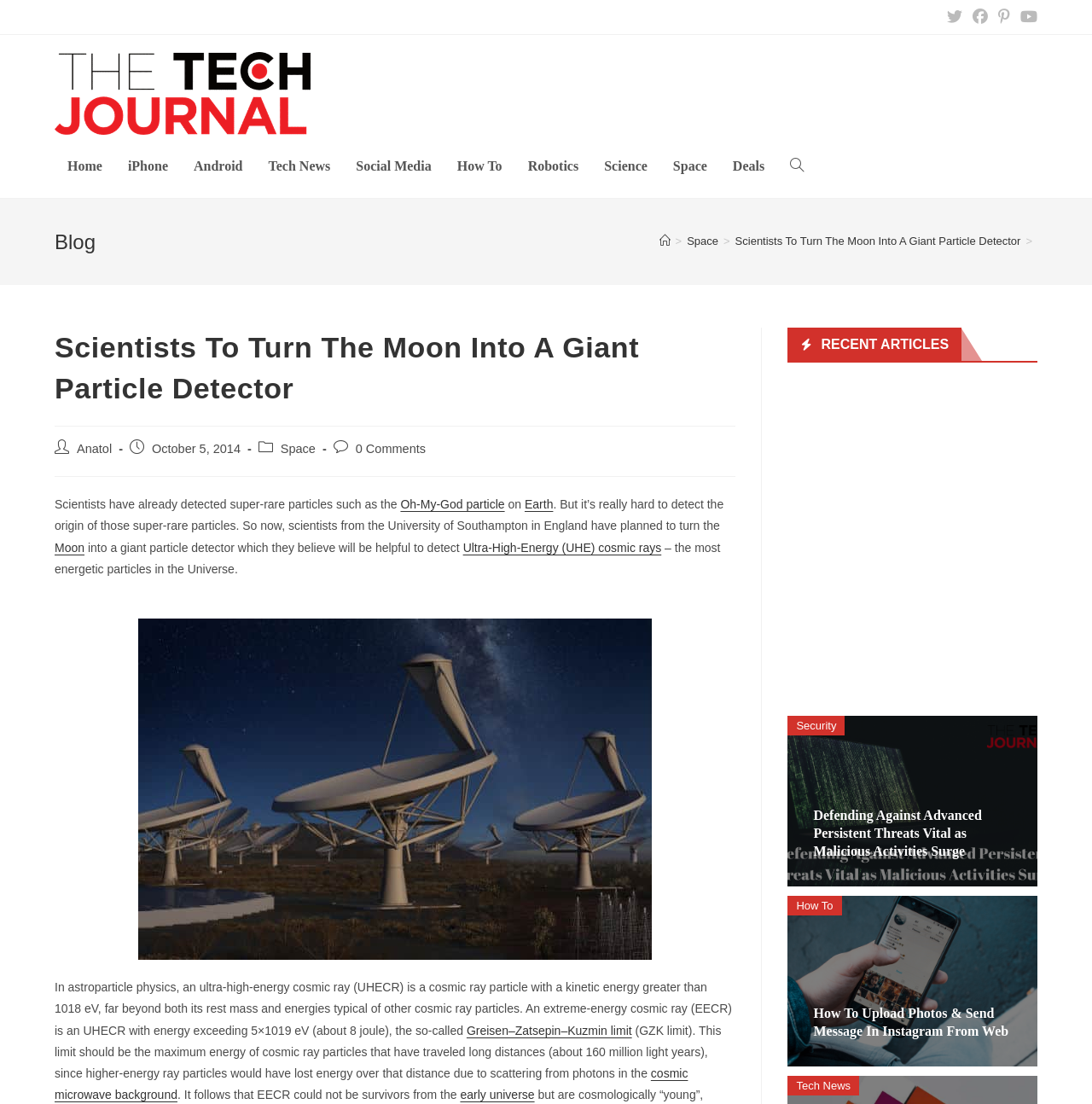What is the category of the article?
Based on the visual information, provide a detailed and comprehensive answer.

The article is categorized under Space, as indicated by the breadcrumbs navigation and the category link at the top of the article.